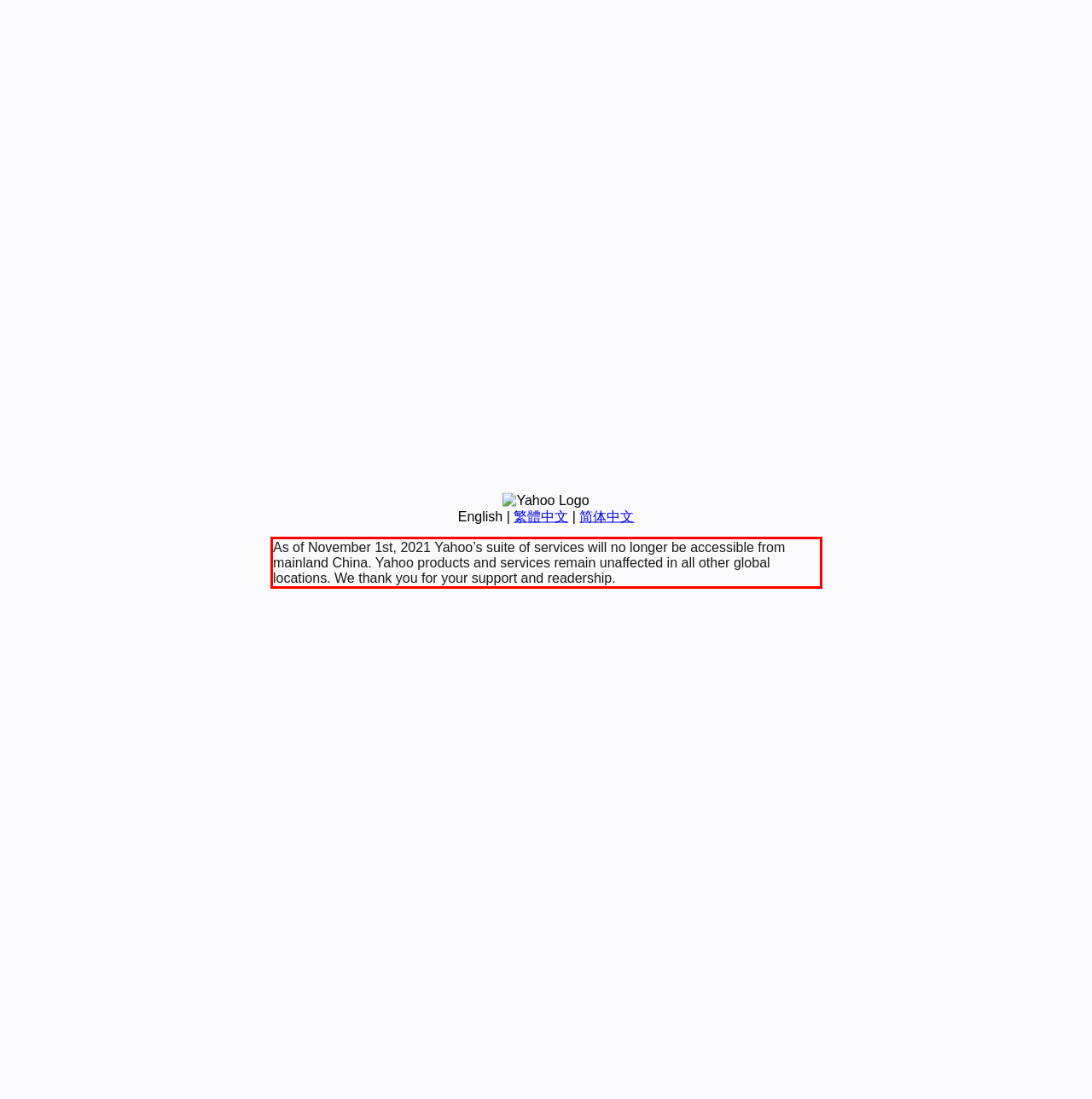Your task is to recognize and extract the text content from the UI element enclosed in the red bounding box on the webpage screenshot.

As of November 1st, 2021 Yahoo’s suite of services will no longer be accessible from mainland China. Yahoo products and services remain unaffected in all other global locations. We thank you for your support and readership.